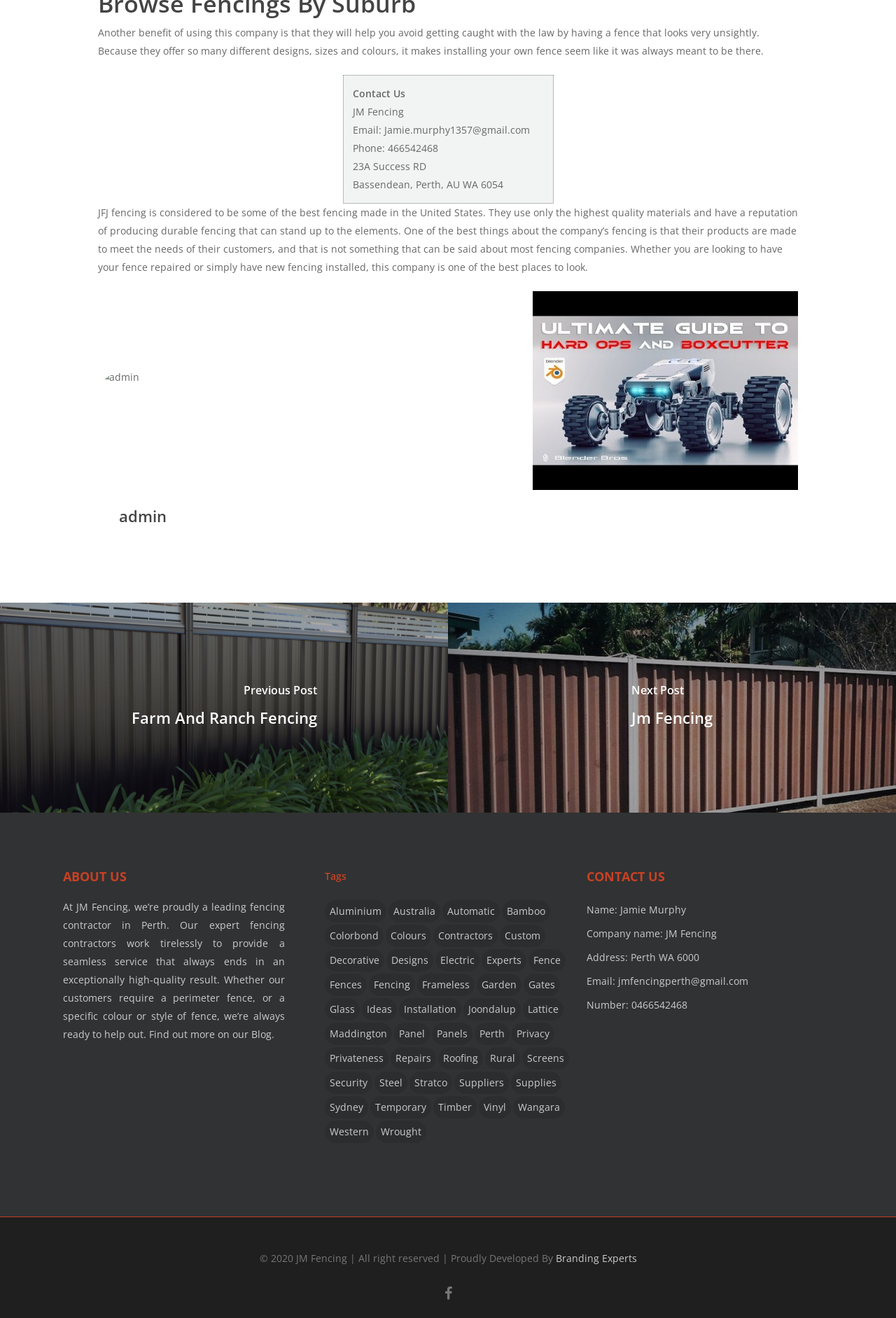Determine the bounding box coordinates for the element that should be clicked to follow this instruction: "Explore the 'Fencing' tag". The coordinates should be given as four float numbers between 0 and 1, in the format [left, top, right, bottom].

[0.59, 0.72, 0.631, 0.737]